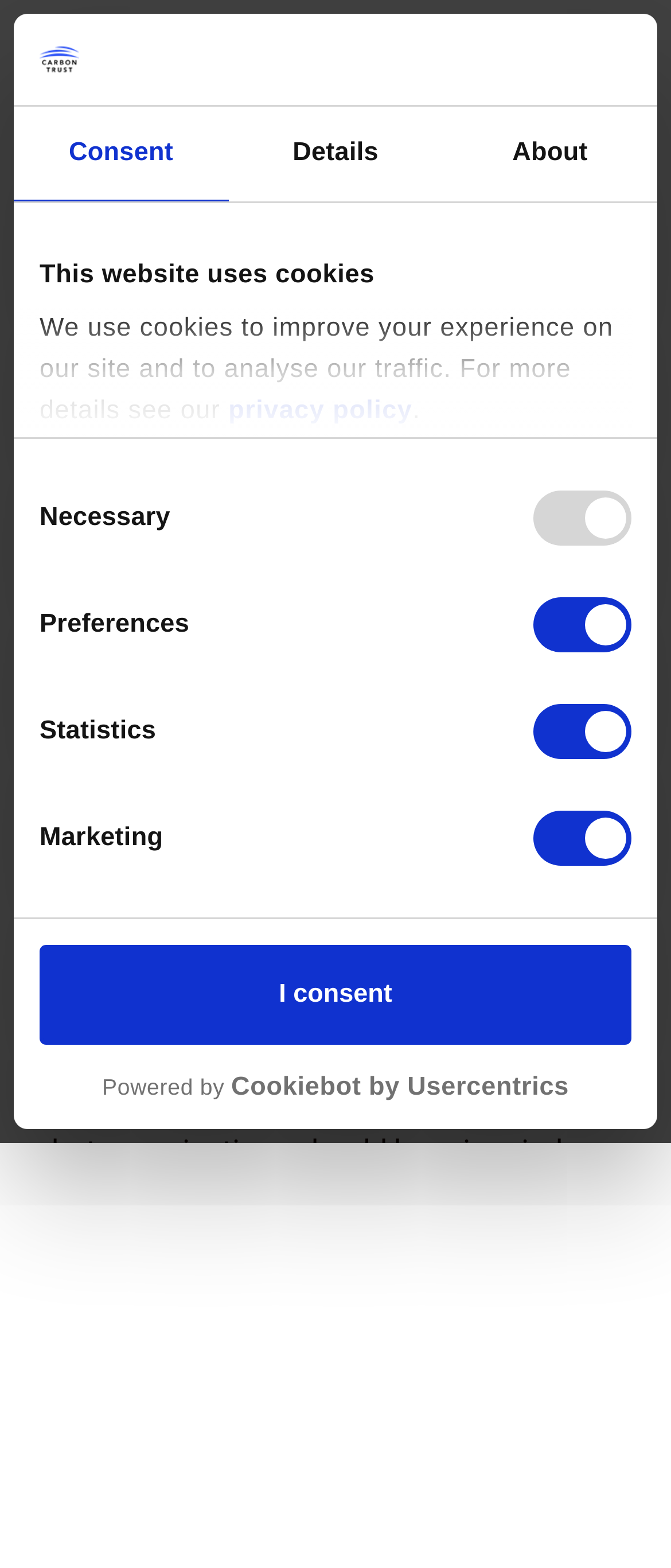Give a one-word or short-phrase answer to the following question: 
What is the purpose of the checkboxes in the 'Consent Selection' group?

To select cookie preferences